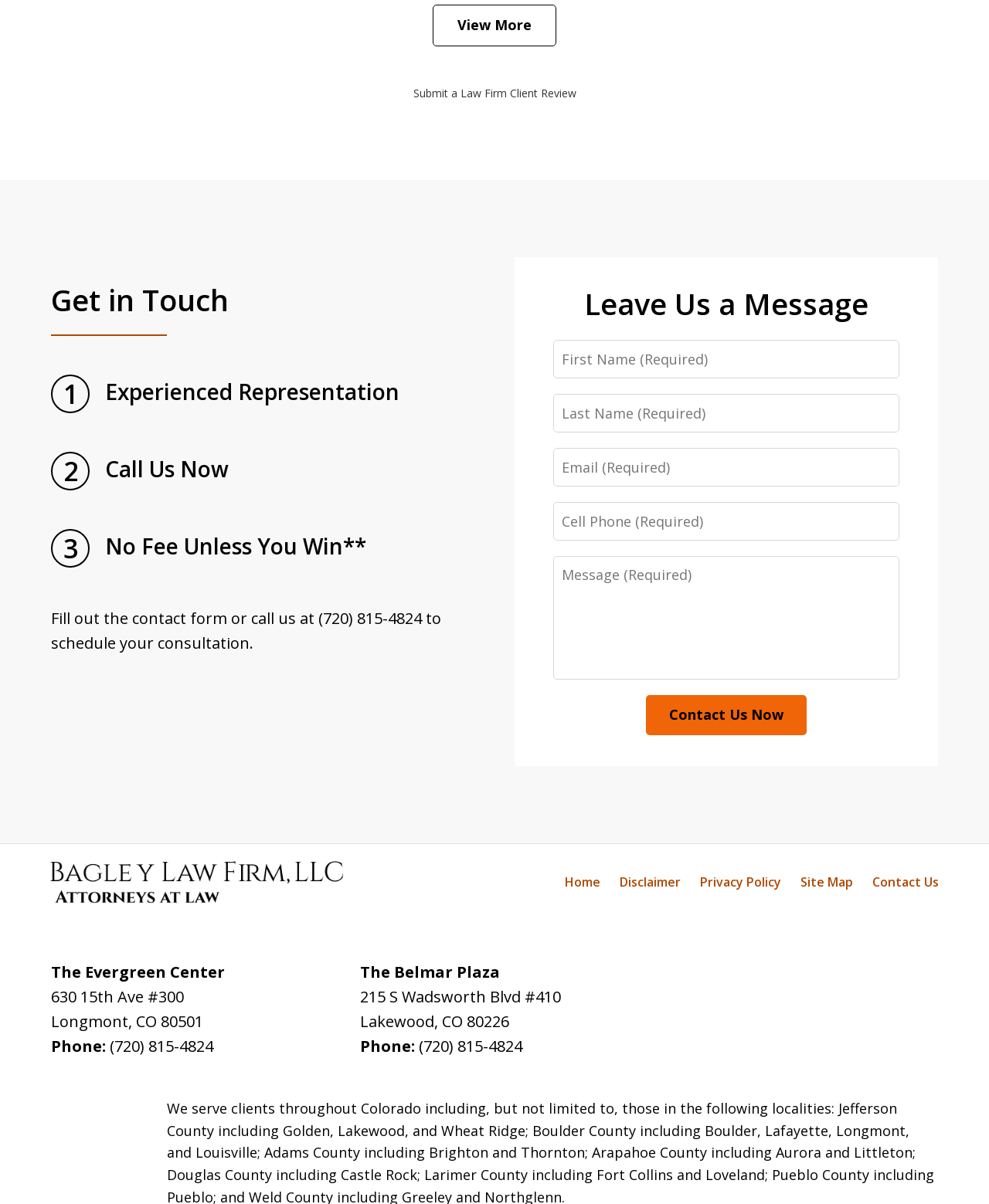What is the phone number to schedule a consultation?
Please answer the question with as much detail as possible using the screenshot.

I found the phone number by looking at the contact information section of the webpage, where it says 'Fill out the contact form or call us at (720) 815-4824 to schedule your consultation.'